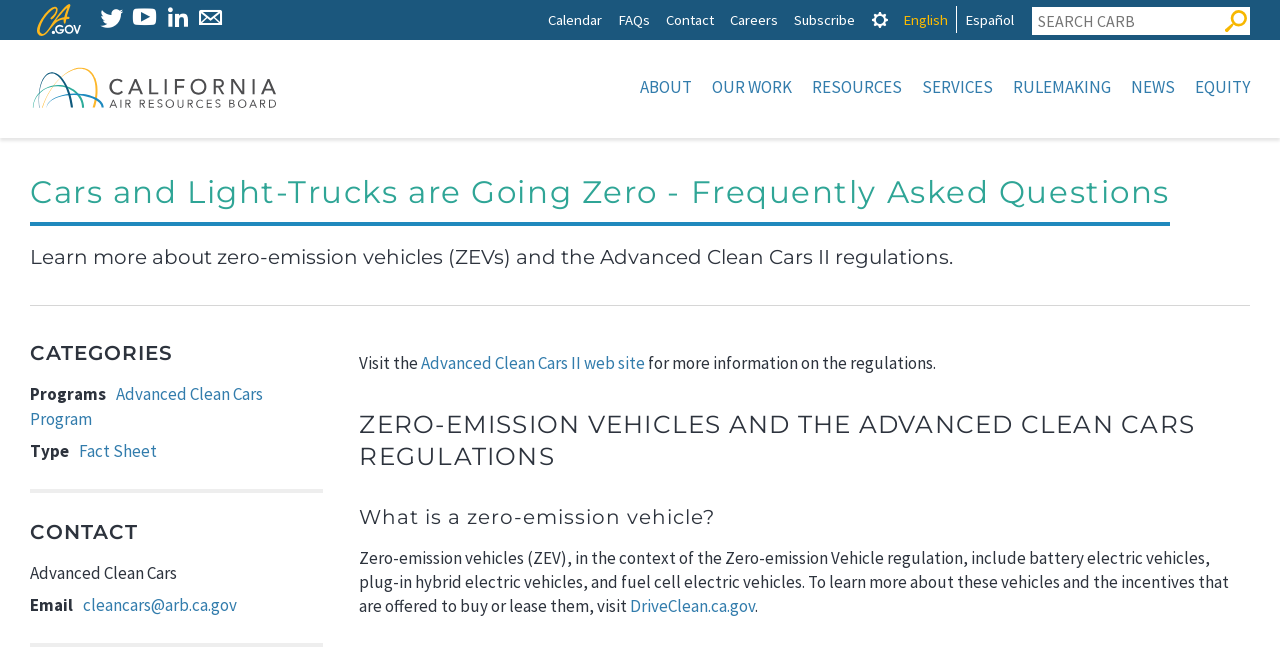Answer the question below using just one word or a short phrase: 
What type of vehicles are included in the Zero-emission Vehicle regulation?

Battery electric, plug-in hybrid, fuel cell electric